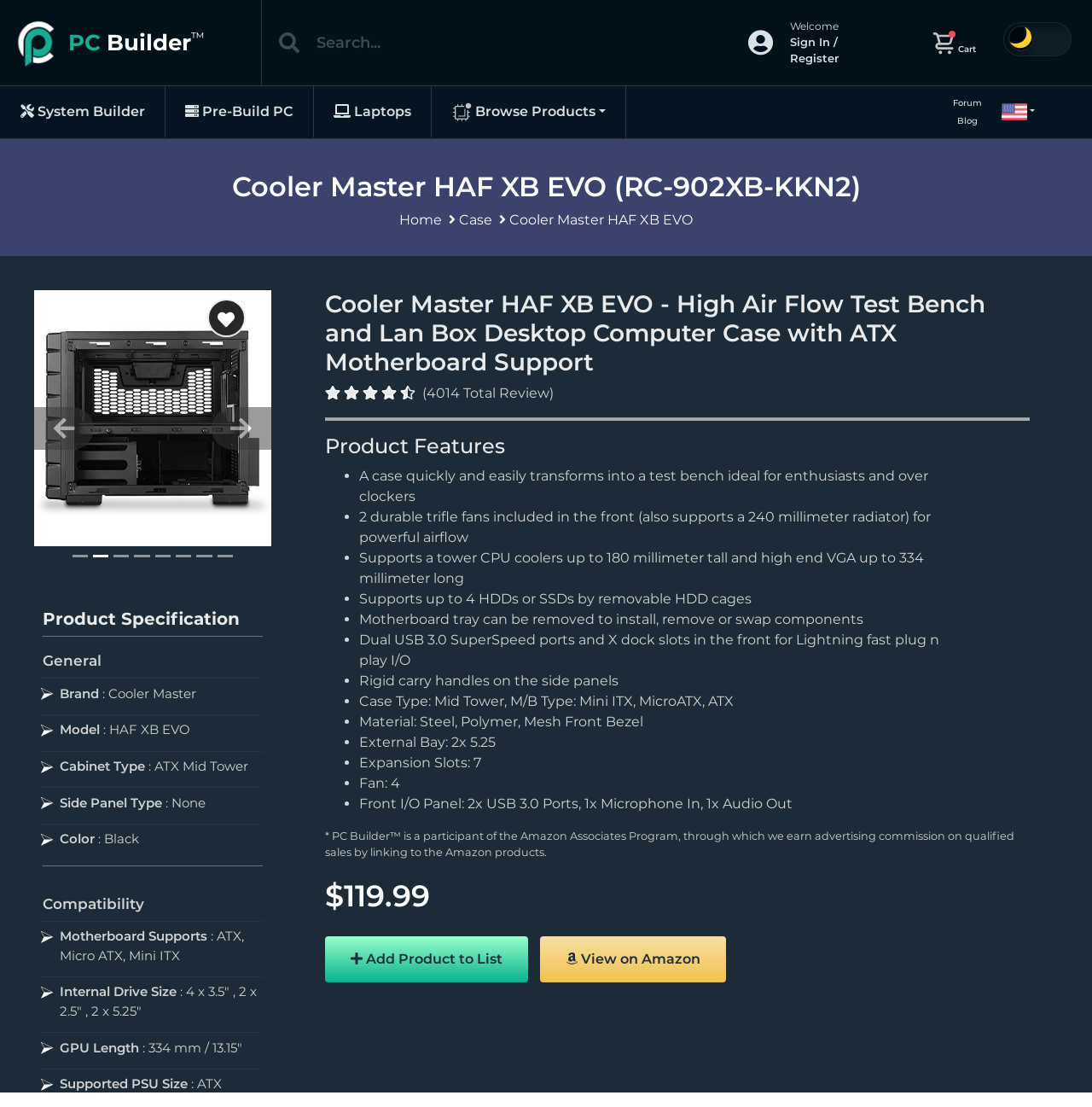Please identify the bounding box coordinates of the element I need to click to follow this instruction: "Sign in or register".

[0.723, 0.031, 0.768, 0.059]